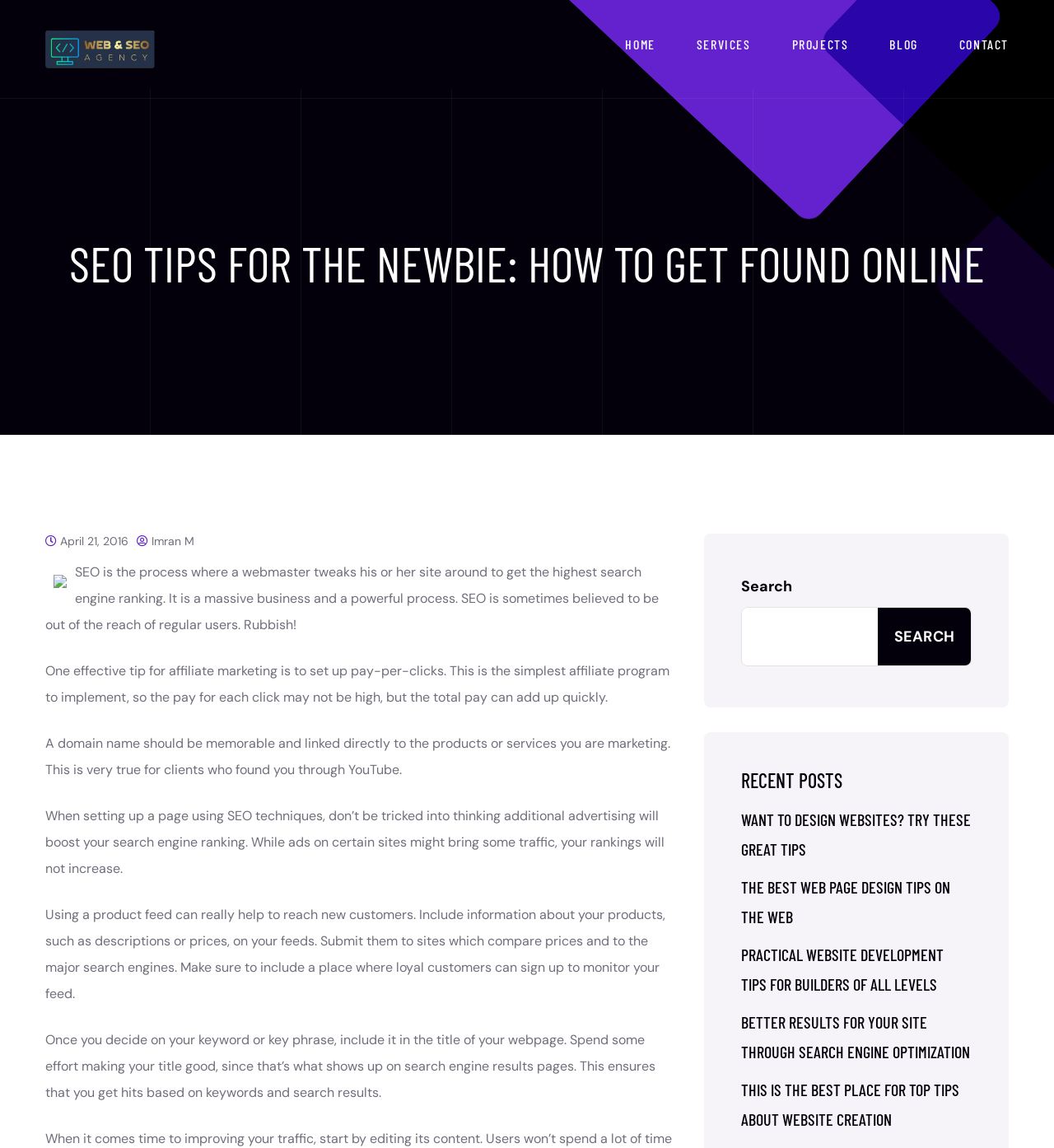Please determine the bounding box coordinates of the clickable area required to carry out the following instruction: "Click on the 'HOME' link". The coordinates must be four float numbers between 0 and 1, represented as [left, top, right, bottom].

[0.593, 0.027, 0.622, 0.051]